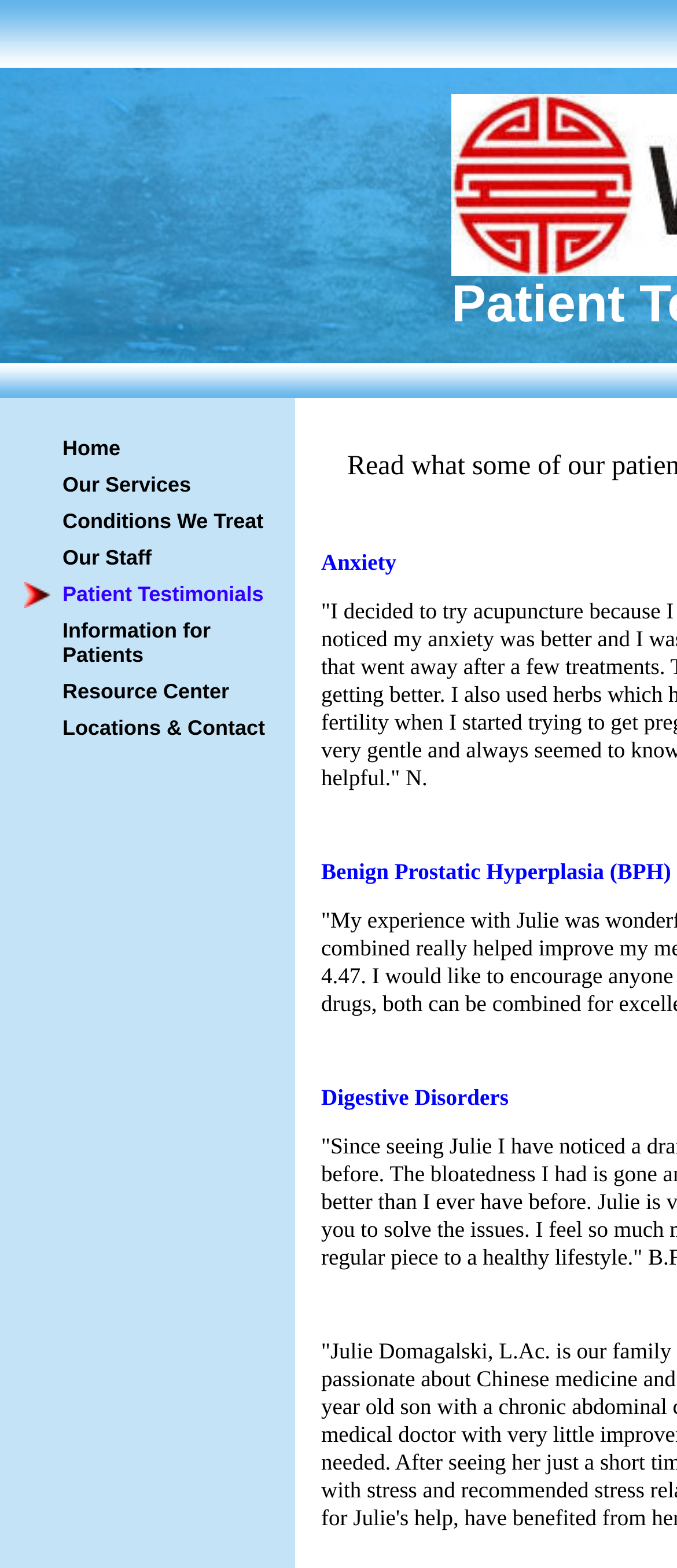What is the width of the navigation menu?
Look at the image and respond to the question as thoroughly as possible.

I looked at the bounding box coordinates of the links in the navigation menu and found that they all have a right boundary at x=0.4. This indicates that the width of the navigation menu is 0.4.